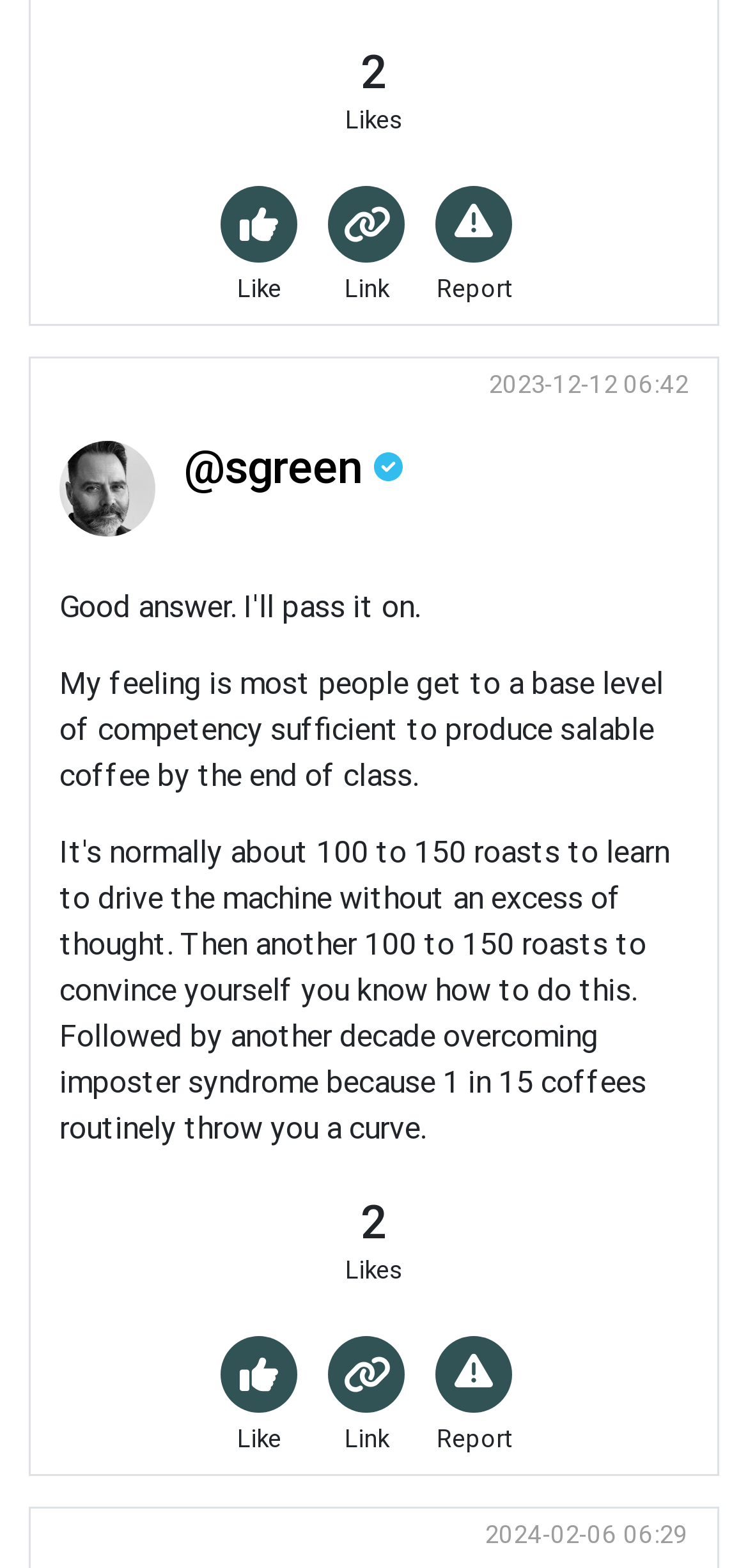Determine the bounding box coordinates for the area that needs to be clicked to fulfill this task: "Report the post". The coordinates must be given as four float numbers between 0 and 1, i.e., [left, top, right, bottom].

[0.583, 0.174, 0.683, 0.194]